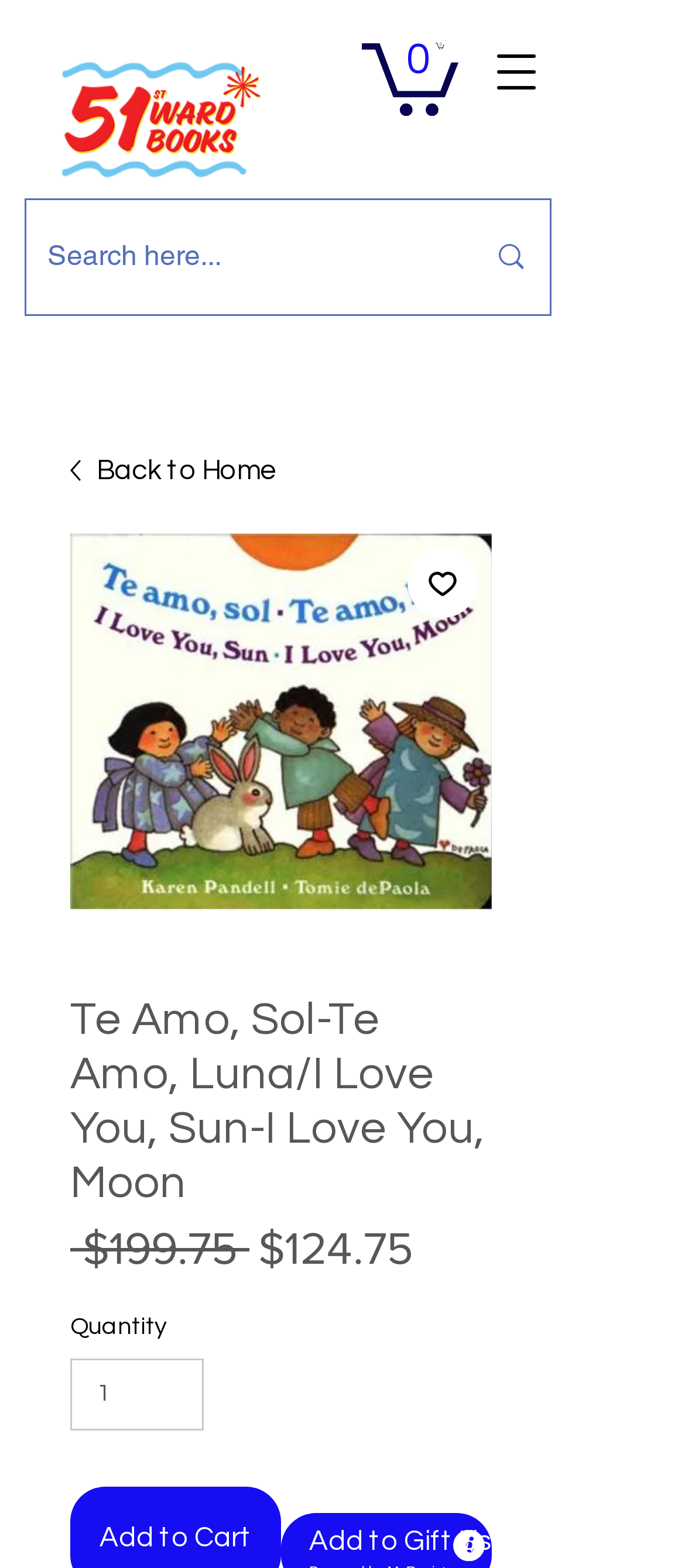What is the purpose of the button with the heart icon?
Look at the image and provide a short answer using one word or a phrase.

Add to Wishlist